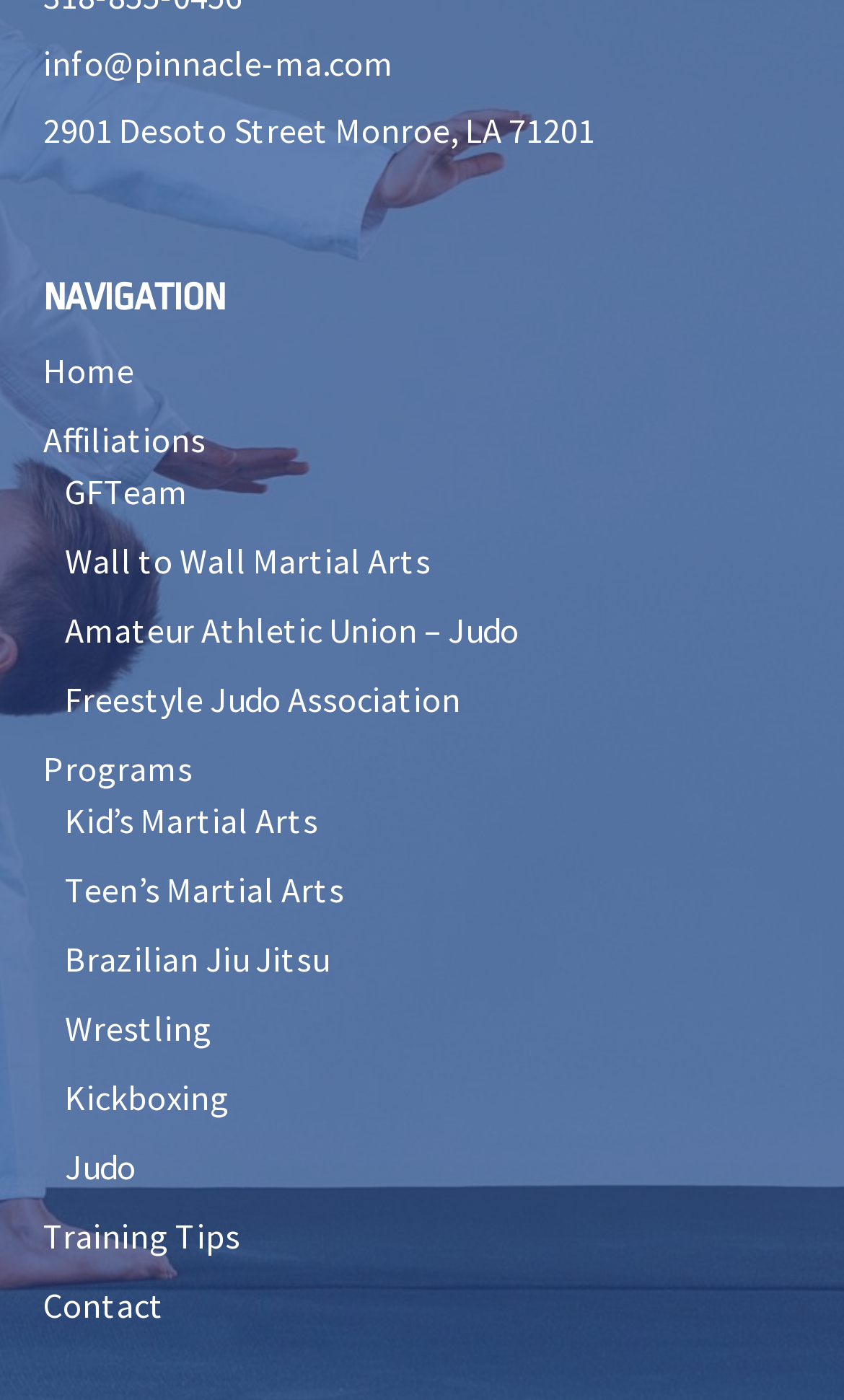Bounding box coordinates should be in the format (top-left x, top-left y, bottom-right x, bottom-right y) and all values should be floating point numbers between 0 and 1. Determine the bounding box coordinate for the UI element described as: Kickboxing

[0.077, 0.768, 0.272, 0.799]